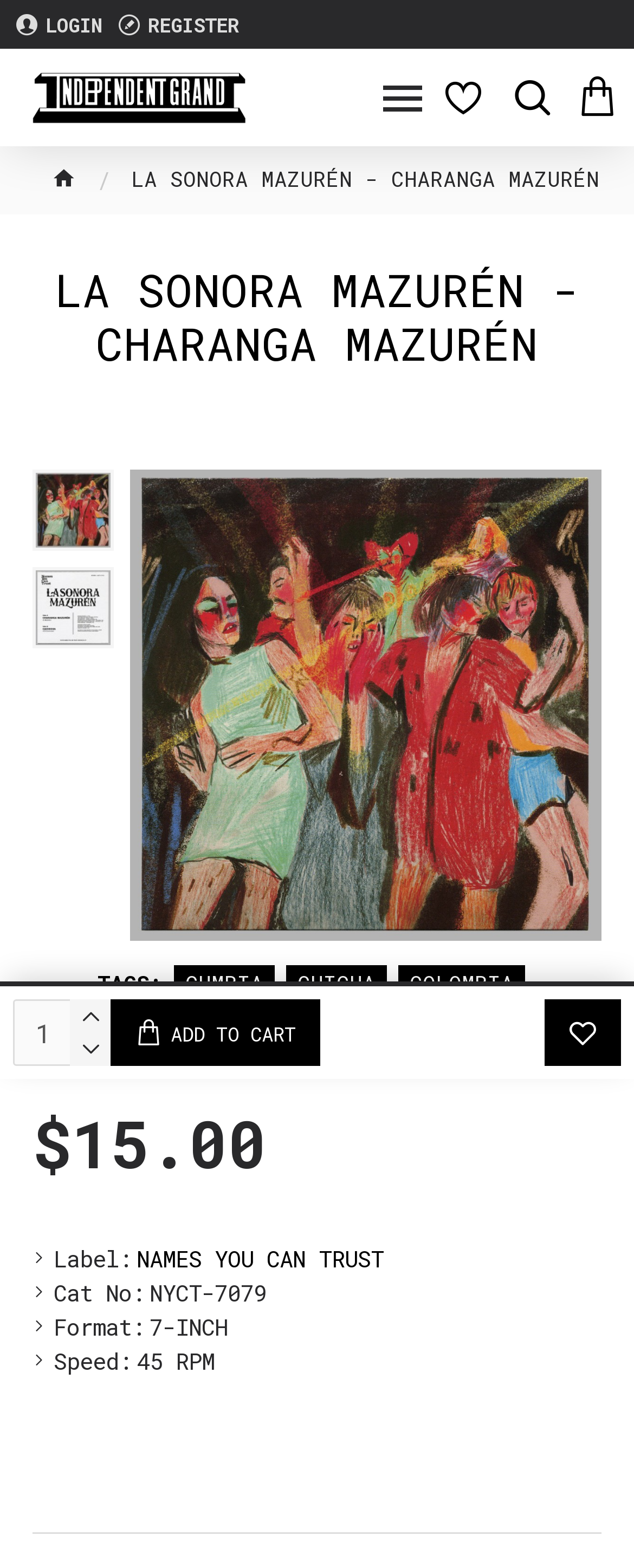Bounding box coordinates are specified in the format (top-left x, top-left y, bottom-right x, bottom-right y). All values are floating point numbers bounded between 0 and 1. Please provide the bounding box coordinate of the region this sentence describes: Add to Cart

[0.174, 0.637, 0.505, 0.68]